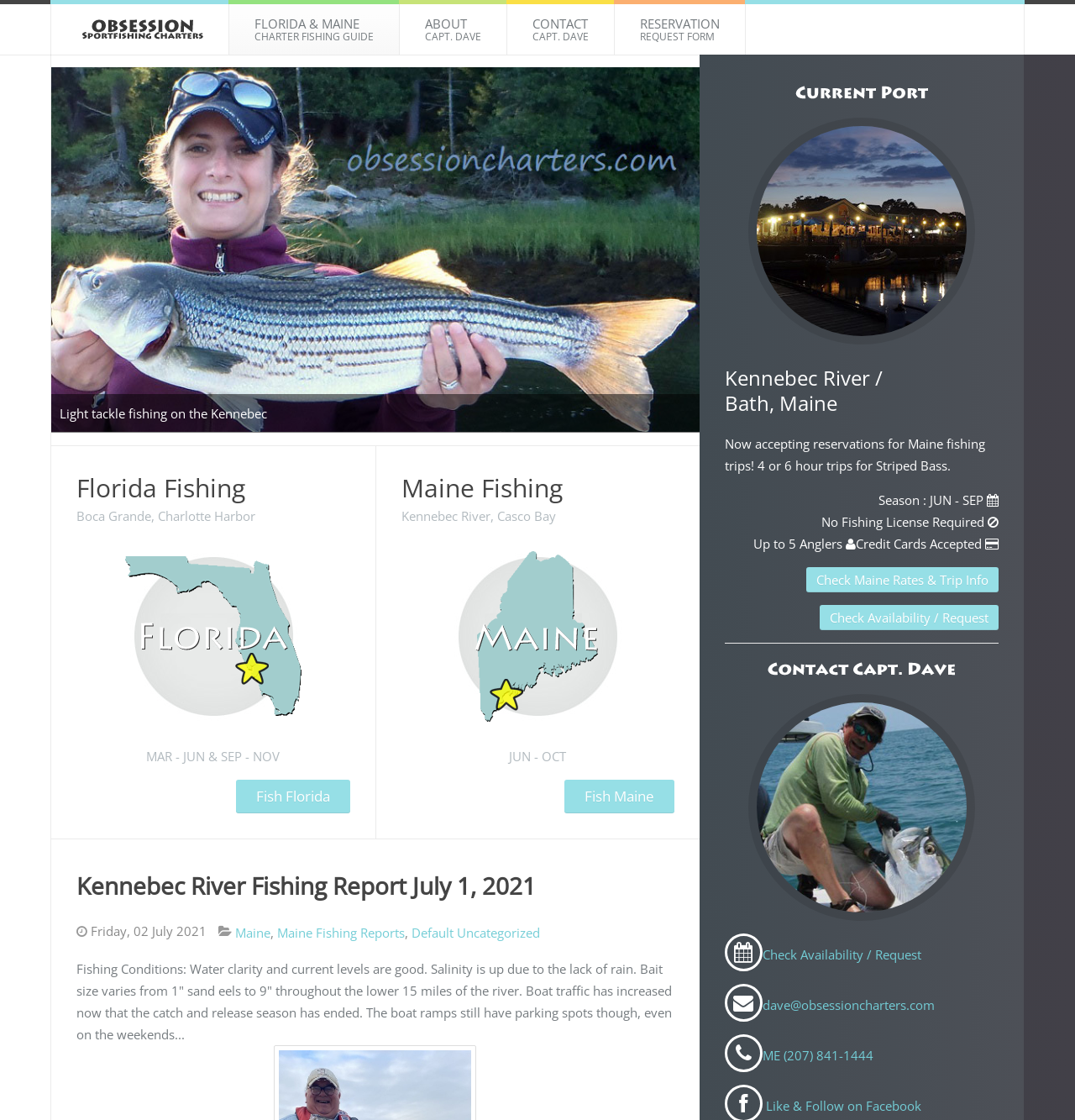Please specify the bounding box coordinates for the clickable region that will help you carry out the instruction: "Contact Captain Dave".

[0.674, 0.833, 0.709, 0.867]